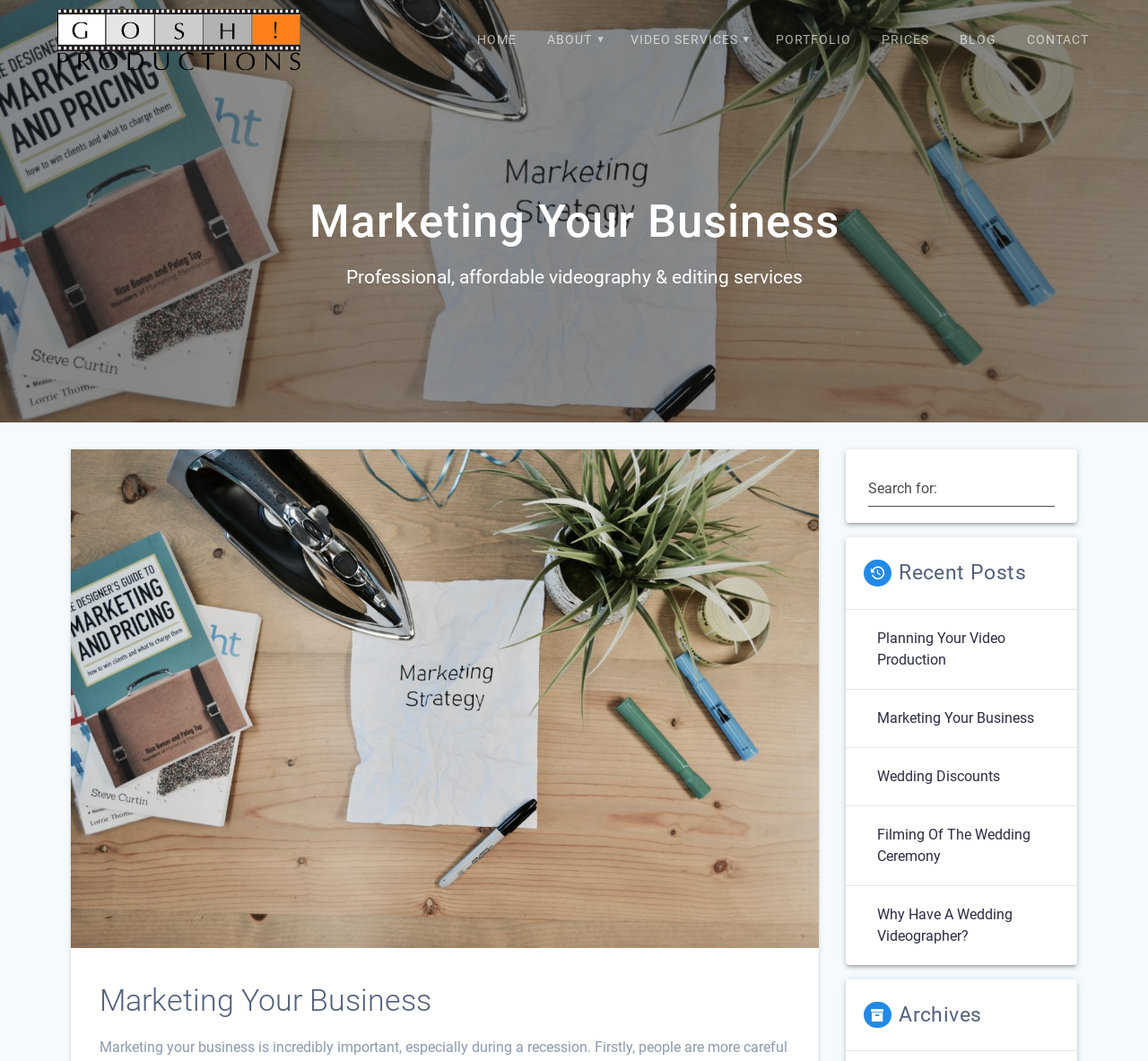Identify the bounding box for the UI element described as: "Planning your video production". The coordinates should be four float numbers between 0 and 1, i.e., [left, top, right, bottom].

[0.756, 0.574, 0.93, 0.614]